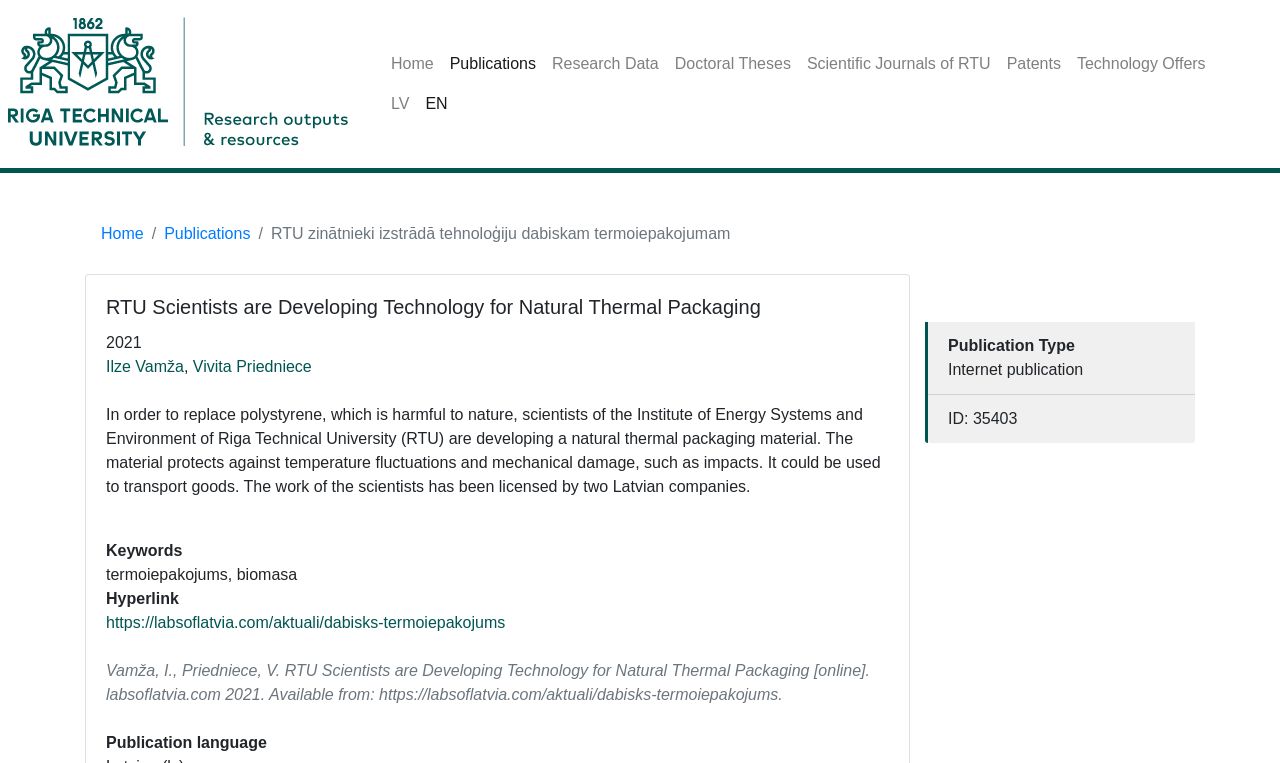What is the type of publication?
Please respond to the question with a detailed and informative answer.

The type of publication can be determined by reading the text, which states that the publication type is 'Internet publication'.